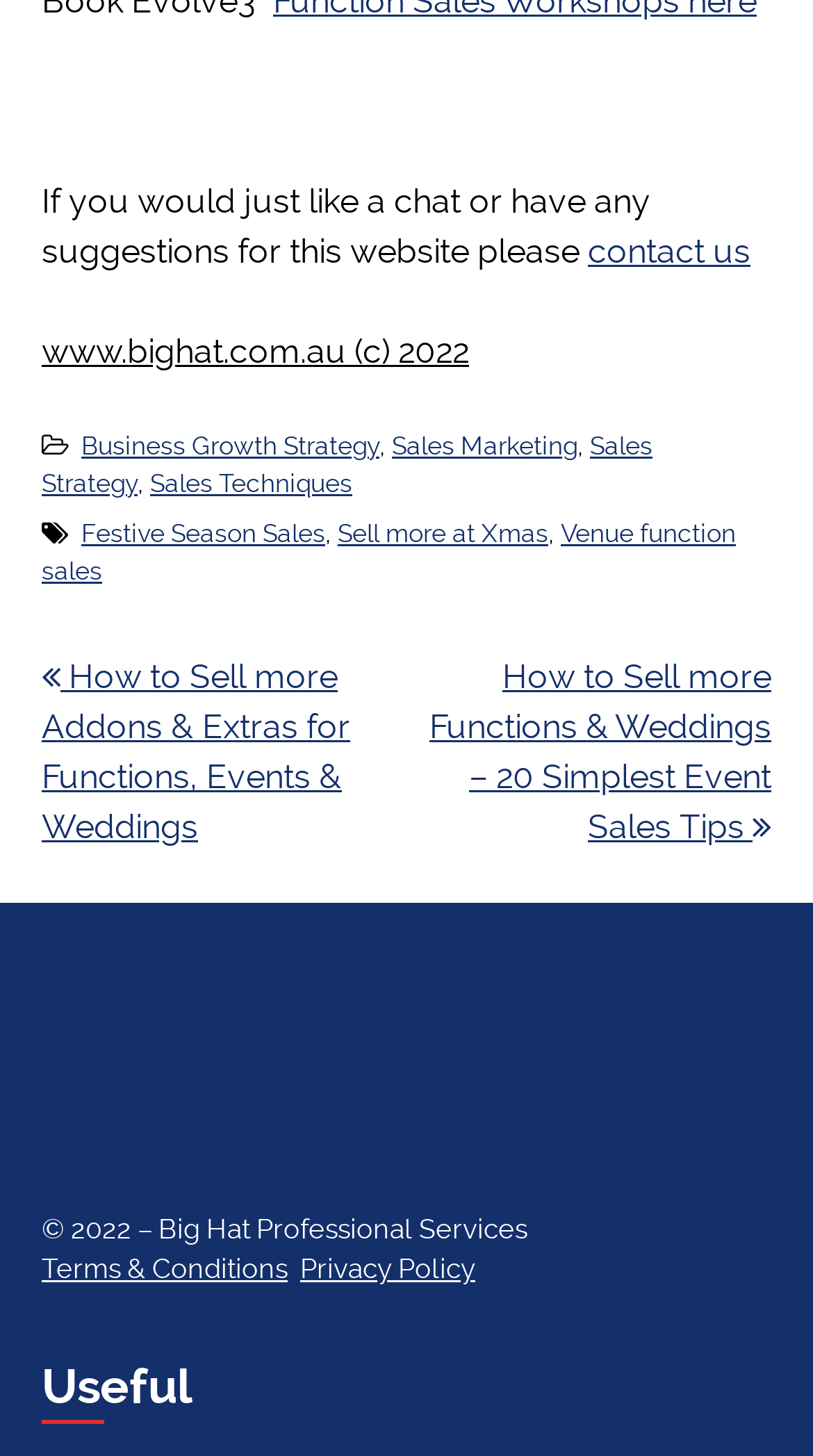What type of services does Big Hat Professional Services offer?
Give a single word or phrase as your answer by examining the image.

Business Growth Strategy, Sales Marketing, etc.